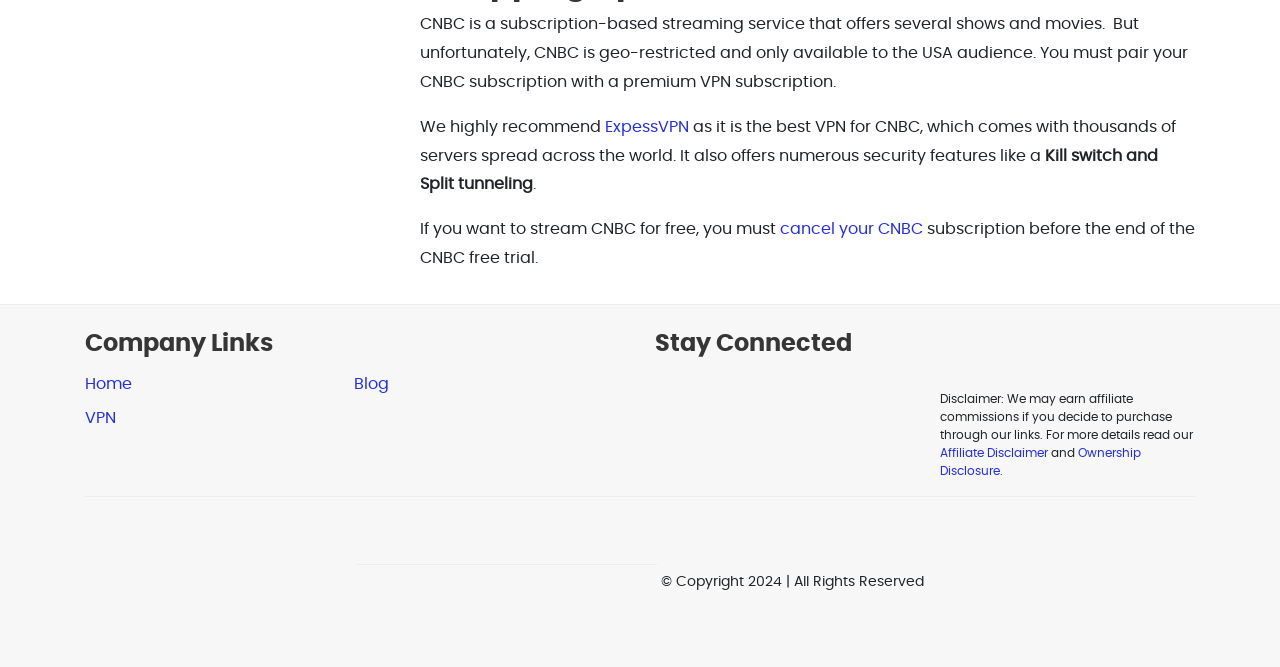What social media platforms are linked?
Can you give a detailed and elaborate answer to the question?

The links 'Facebook' and 'Twitter' are present in the 'Stay Connected' section, indicating that these social media platforms are linked to the website.